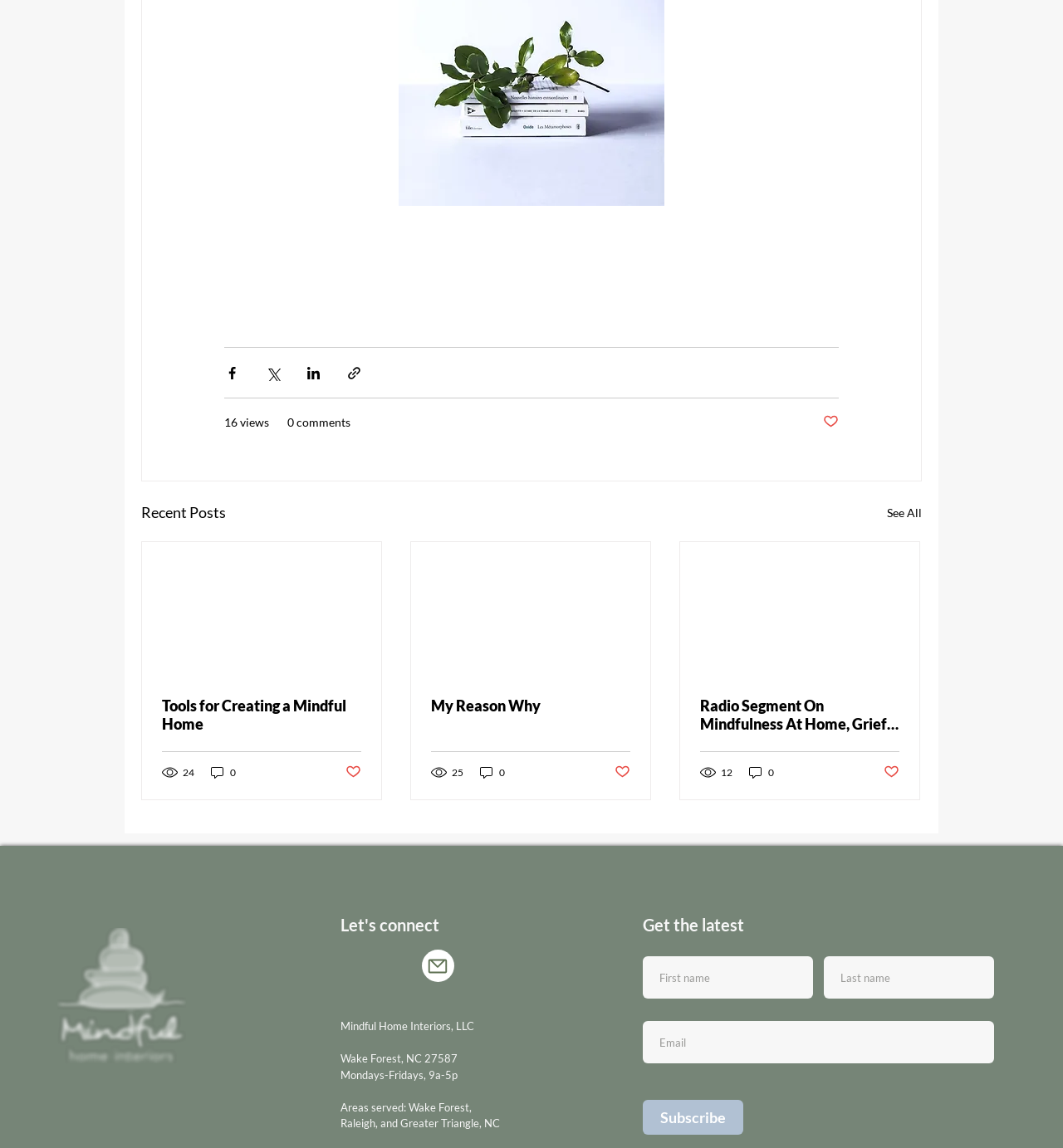What is the location of the company?
From the details in the image, provide a complete and detailed answer to the question.

I found the location in the StaticText element that says 'Wake Forest, NC 27587'.